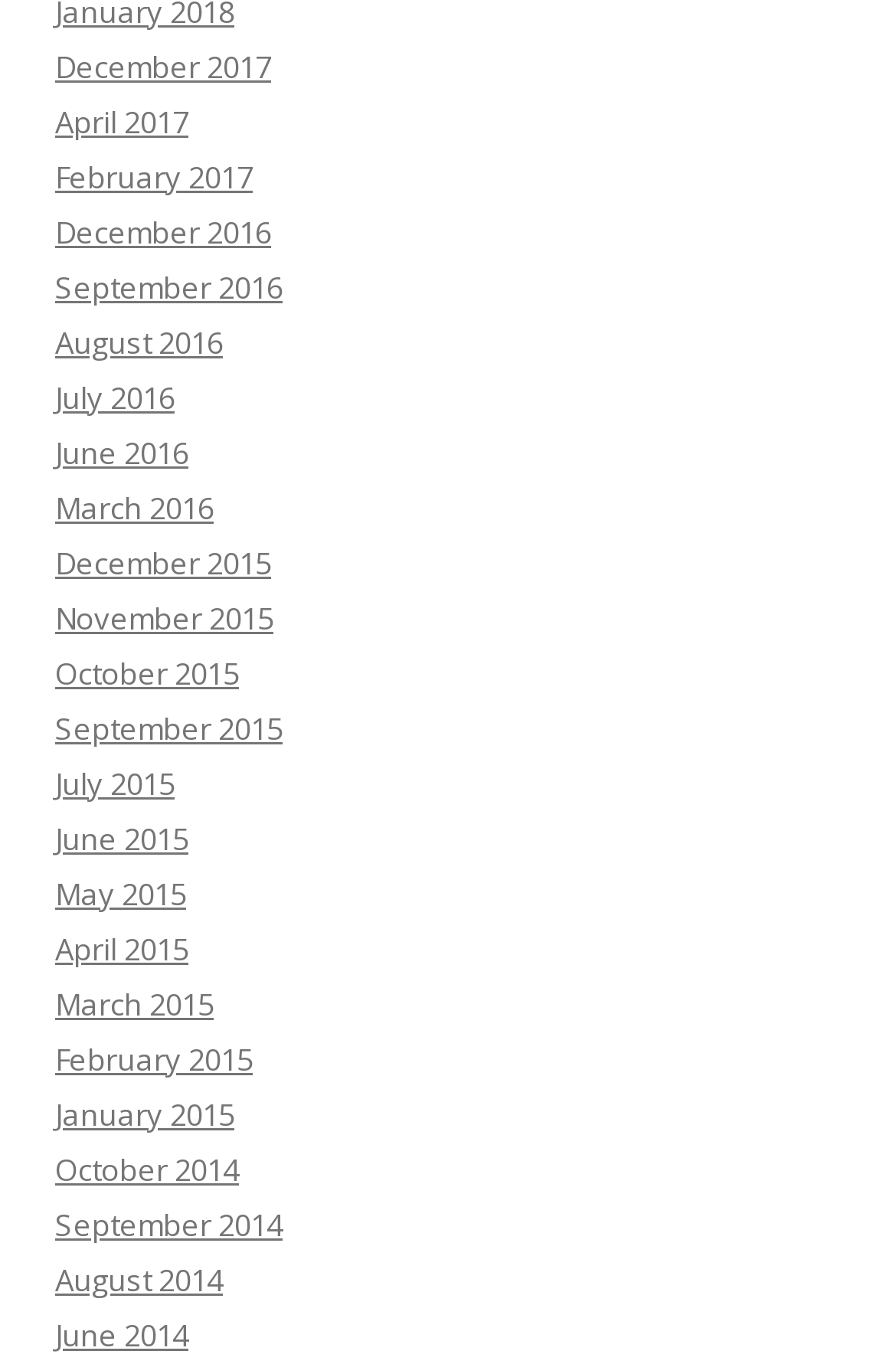How many links are there in the archive section?
Provide a comprehensive and detailed answer to the question.

I counted the number of links in the archive section and found that there are 24 links, each representing a different month and year.